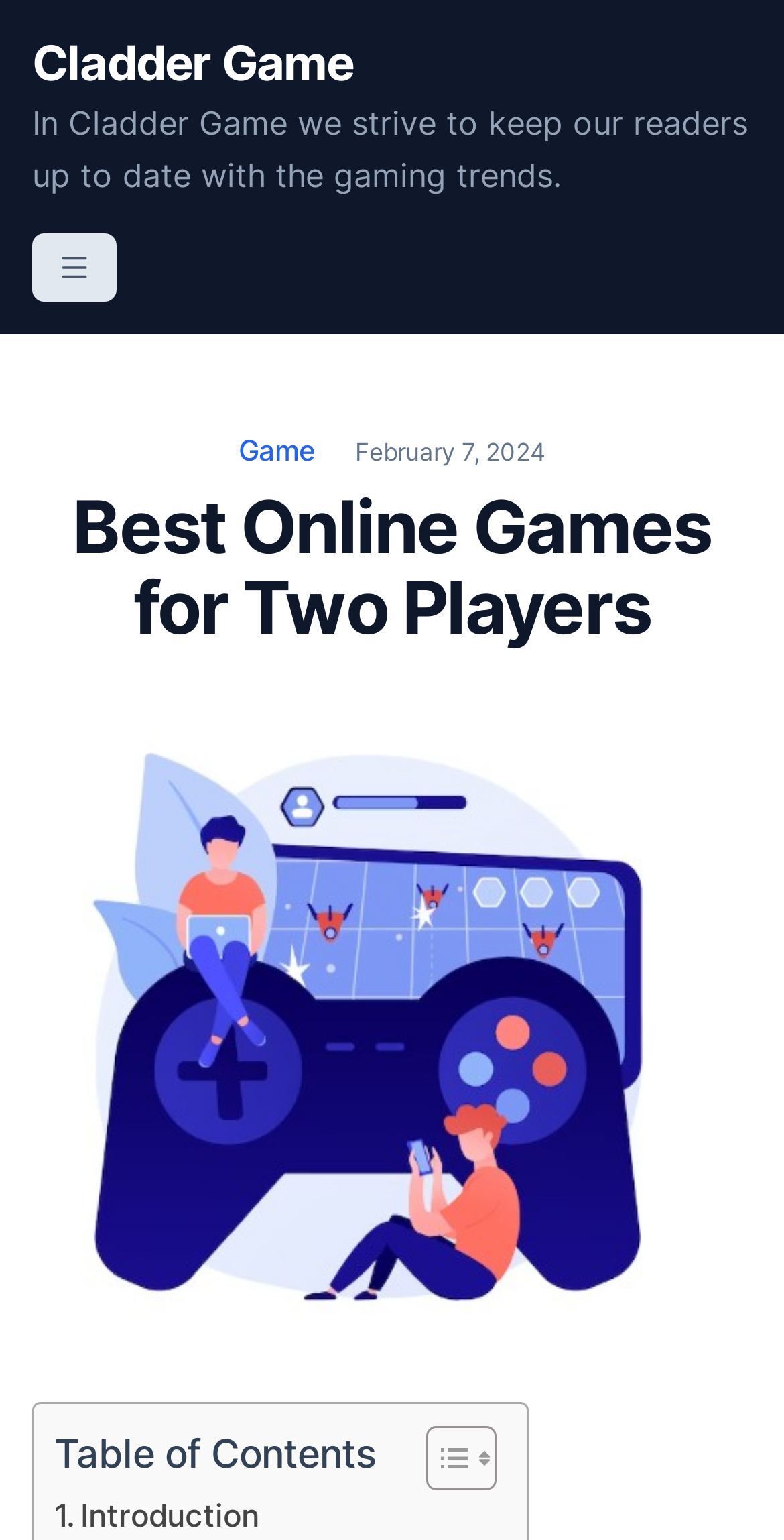Create an in-depth description of the webpage, covering main sections.

This webpage is about the best online games for two players. At the top, there is a link to "Cladder Game" followed by a brief description of the website's purpose. Below this, there is a button with a small icon, which controls the primary menu. 

To the right of the button, there is a header section that contains three links: "Game", a date "February 7, 2024", and a heading "Best Online Games for Two Players". The date is also marked as a time element. 

Below the header section, there is a large image related to the best online game. At the bottom of the page, there is a table of contents section, which includes a heading "Table of Contents" and a button "Toggle Table of Content" with two small icons.